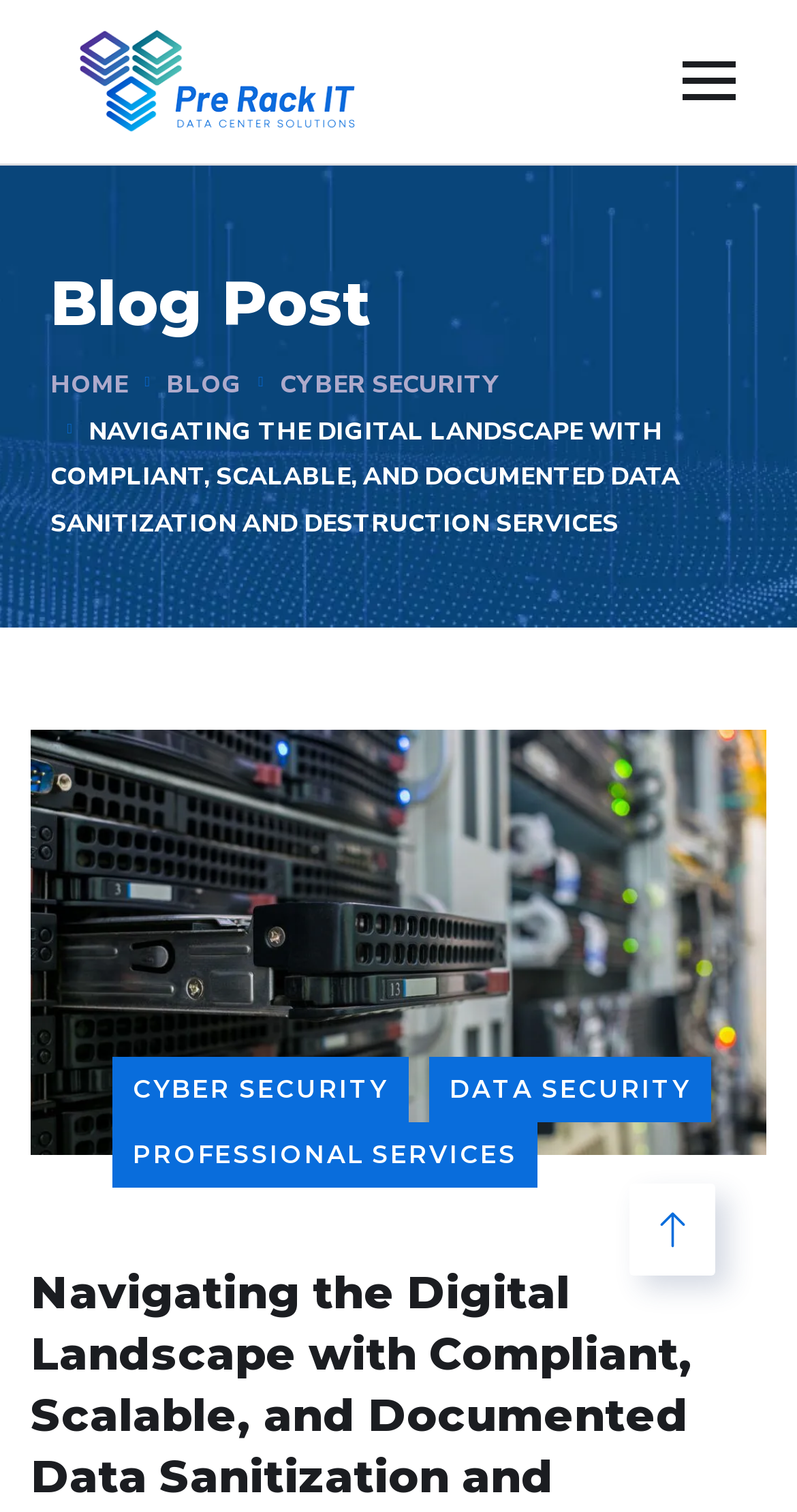By analyzing the image, answer the following question with a detailed response: What is the topic of the blog post?

The topic of the blog post is obtained from the StaticText element with the text 'NAVIGATING THE DIGITAL LANDSCAPE WITH COMPLIANT, SCALABLE, AND DOCUMENTED DATA SANITIZATION AND DESTRUCTION SERVICES', which is likely the title of the blog post.